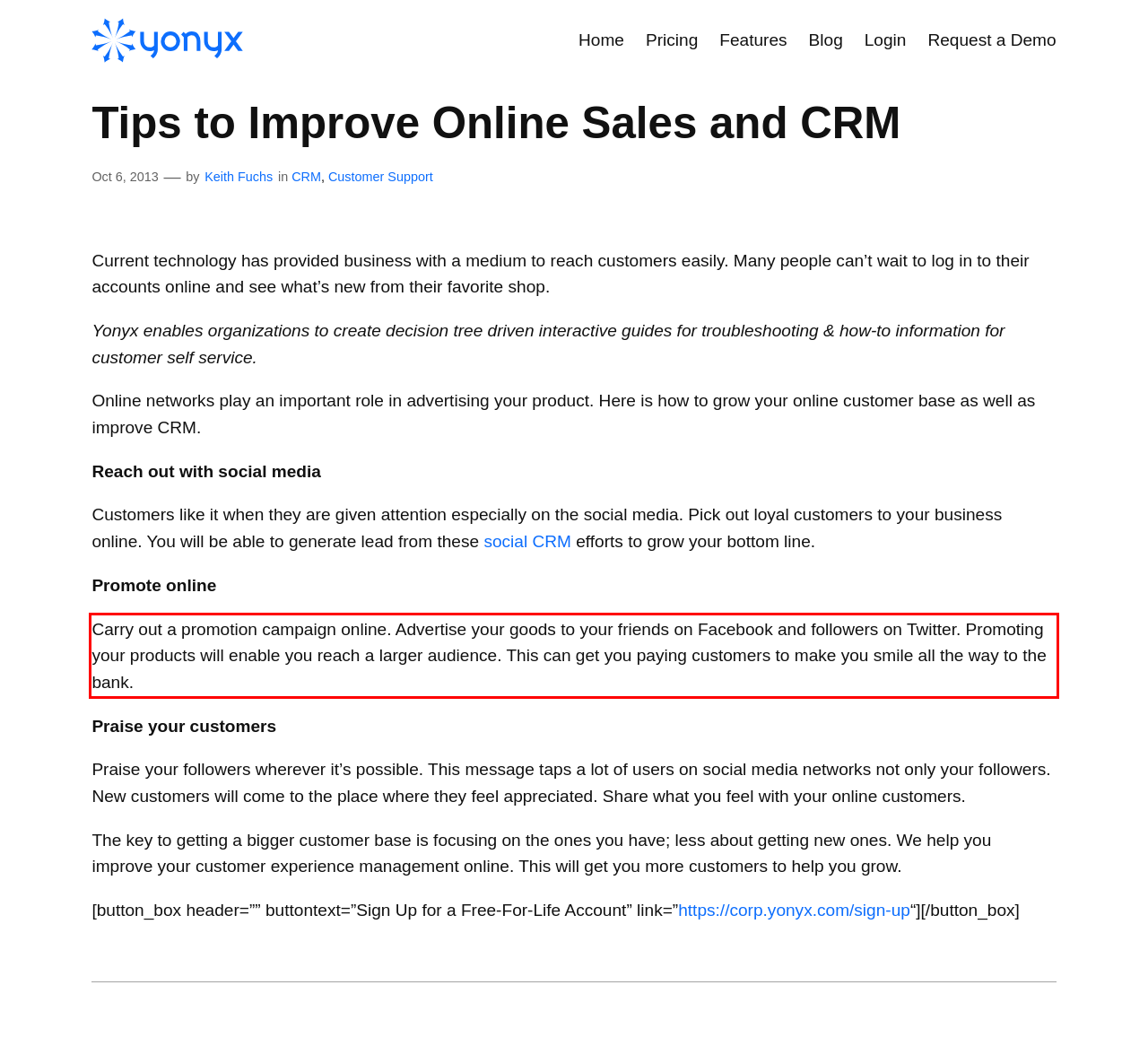You are given a screenshot of a webpage with a UI element highlighted by a red bounding box. Please perform OCR on the text content within this red bounding box.

Carry out a promotion campaign online. Advertise your goods to your friends on Facebook and followers on Twitter. Promoting your products will enable you reach a larger audience. This can get you paying customers to make you smile all the way to the bank.